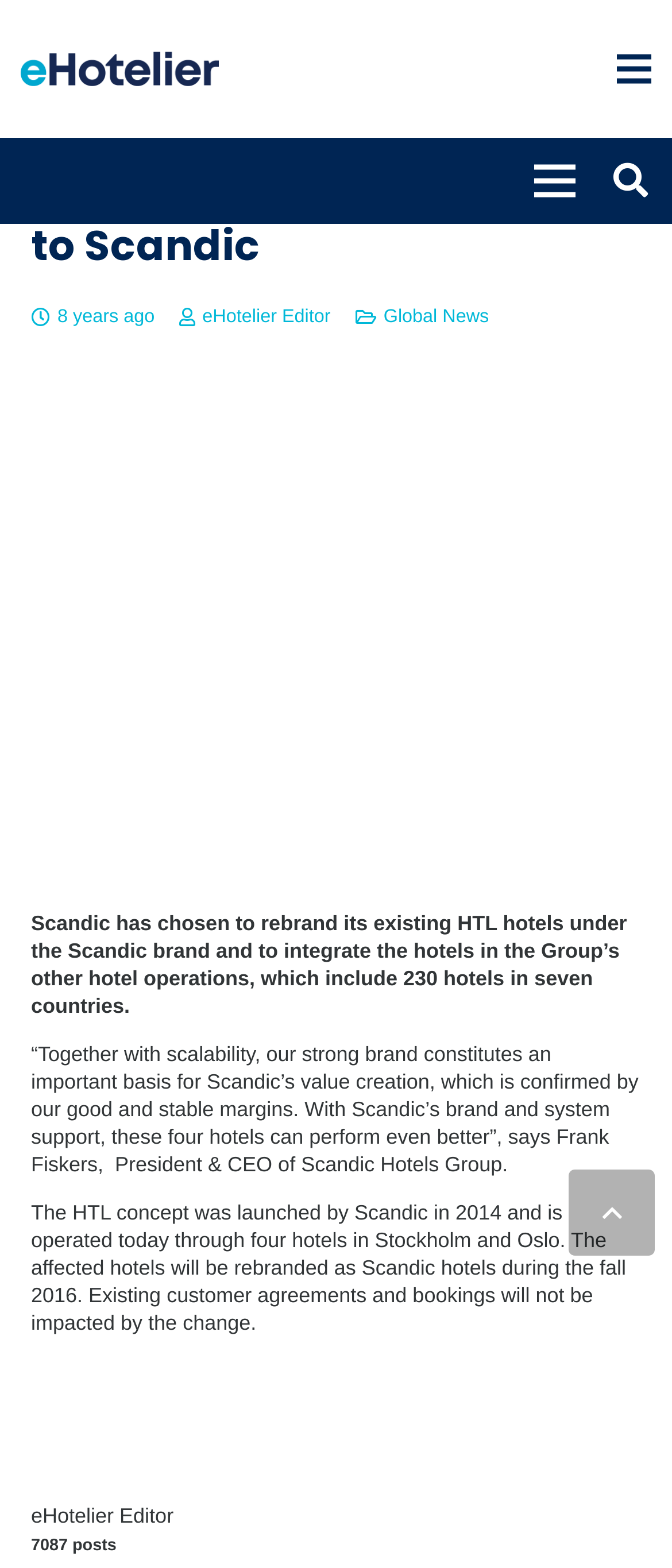Produce an elaborate caption capturing the essence of the webpage.

The webpage is about Scandic Hotels rebranding and integrating its four HTL hotels into its brand and operations. At the top left, there is an eHotelier logo, and on the top right, there are three navigation links: "Menu", "Menu", and a "Search" button. 

Below the navigation links, there is a main heading "HTL hotels to change name to Scandic" followed by a timestamp "7 June 2016 at 00:00:00 Australia/Sydney" and a note "8 years ago". 

To the right of the timestamp, there are two links: "eHotelier Editor" and "Global News". Below these links, there is a large Scandic logo. 

The main content of the webpage is divided into three paragraphs. The first paragraph explains that Scandic has chosen to rebrand its existing HTL hotels under the Scandic brand and to integrate the hotels in the Group’s other hotel operations. 

The second paragraph is a quote from Frank Fiskers, President & CEO of Scandic Hotels Group, stating that Scandic’s brand and system support will help the four hotels perform better. 

The third paragraph explains that the HTL concept was launched by Scandic in 2014 and is operated today through four hotels in Stockholm and Oslo, and that the affected hotels will be rebranded as Scandic hotels during the fall 2016. 

At the bottom of the page, there is a link to "eHotelier Editor" and a note "7087 posts". On the bottom right, there is a "Back to top" button.